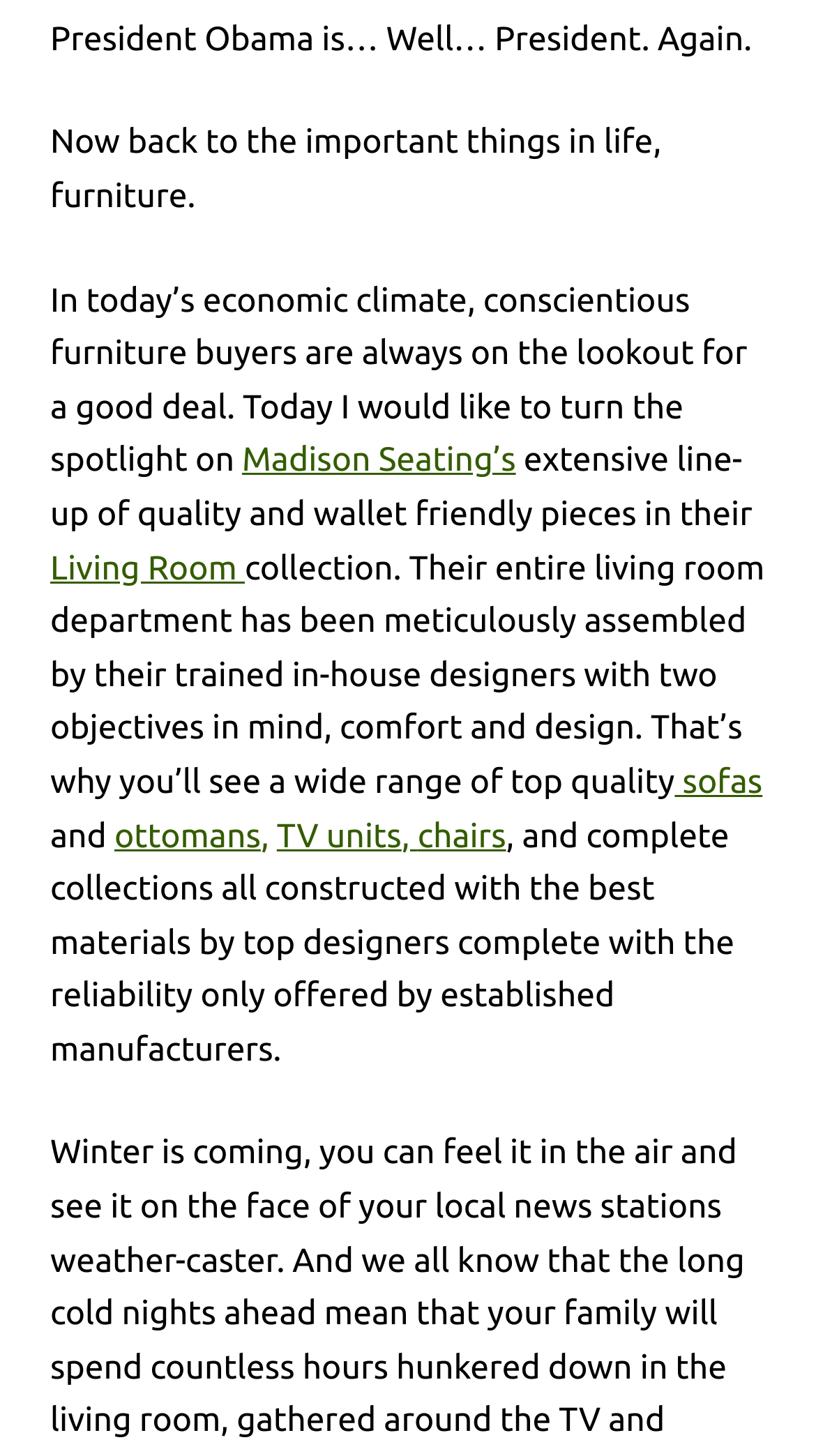Carefully observe the image and respond to the question with a detailed answer:
What is the main topic of the article?

The main topic of the article can be inferred from the text content, which mentions 'furniture buyers', 'Madison Seating’s extensive line-up of quality and wallet friendly pieces', and 'Living Room collection'. These phrases suggest that the article is discussing furniture.